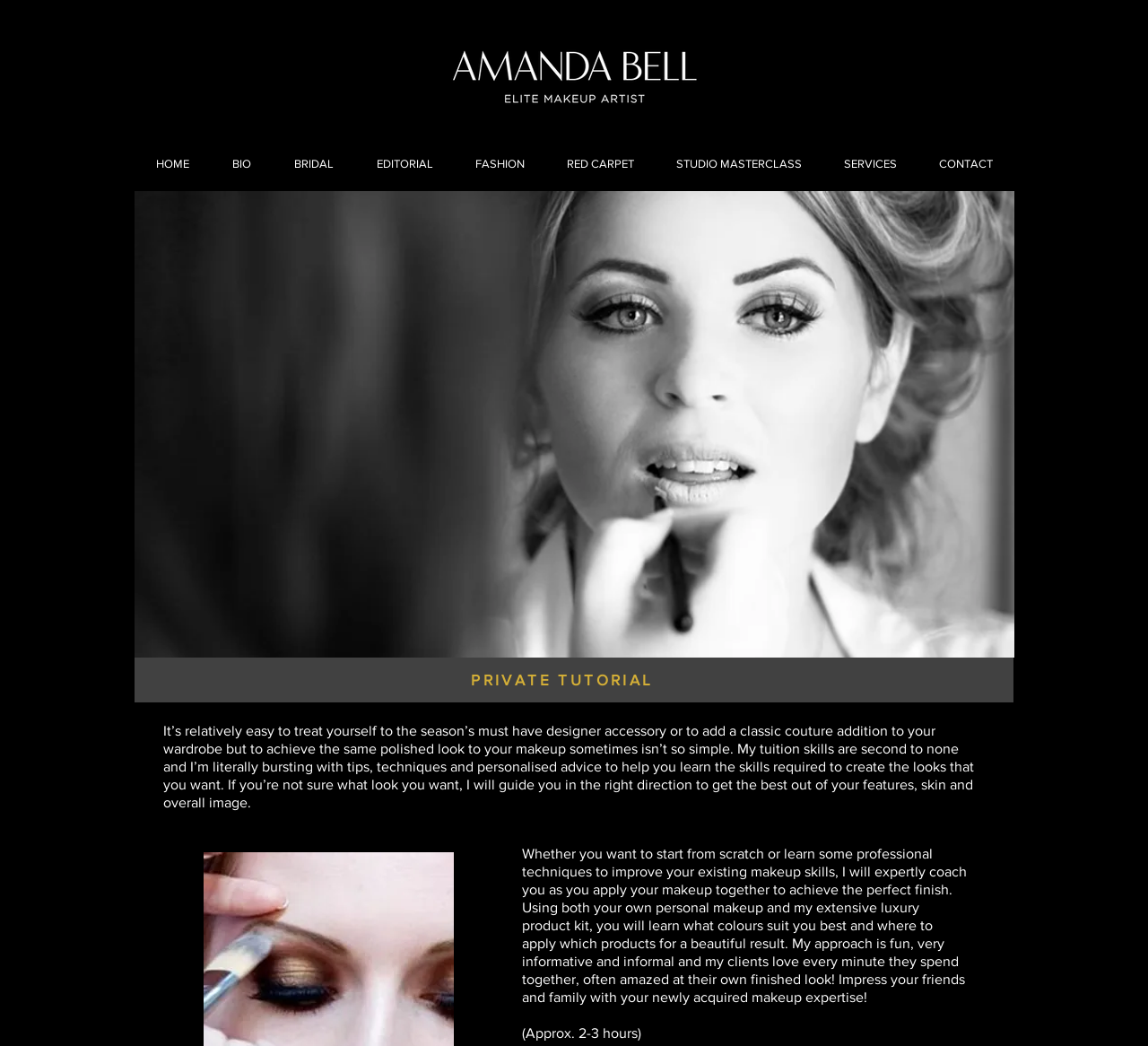What is the focus of Amanda Bell's tuition skills?
Provide a concise answer using a single word or phrase based on the image.

Makeup